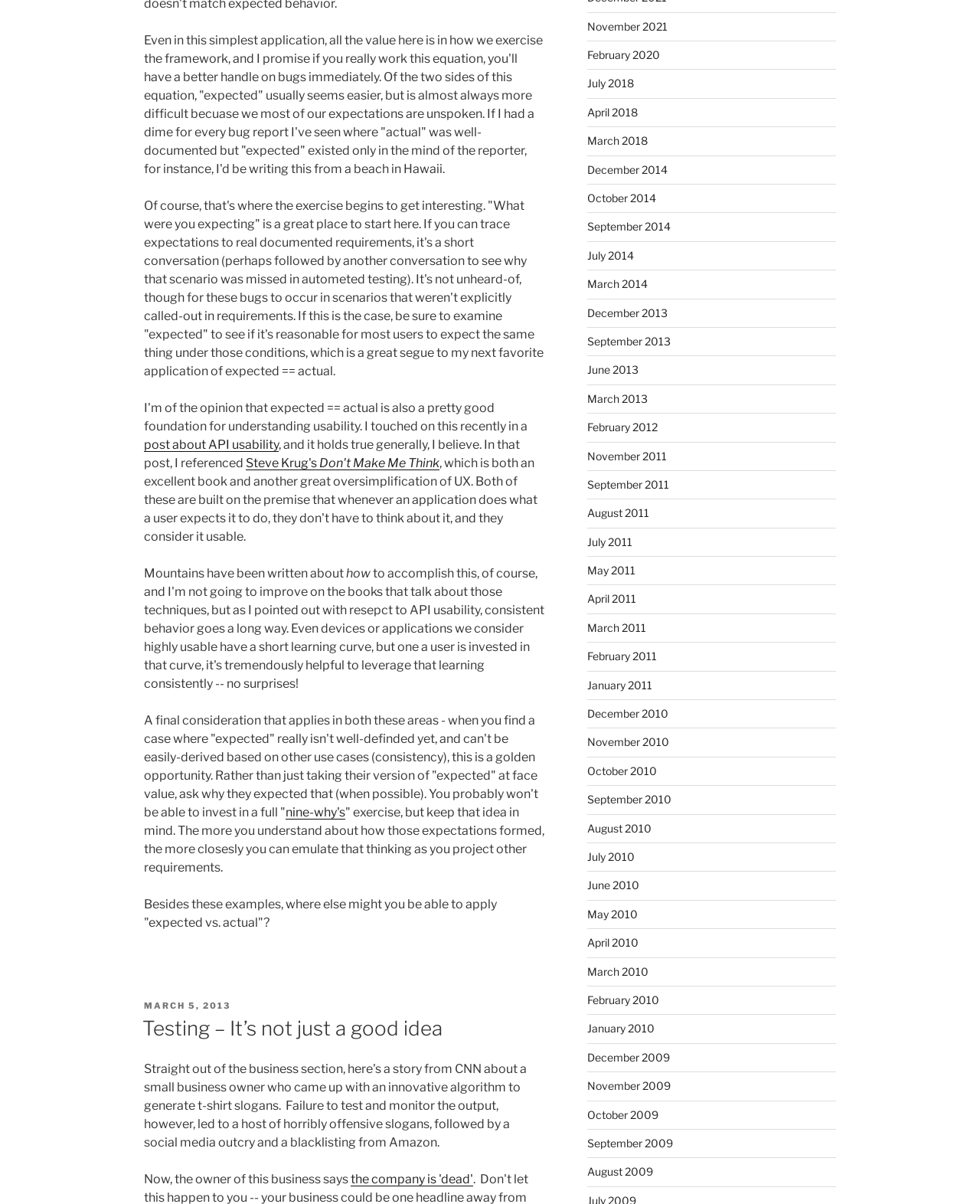Extract the bounding box coordinates for the UI element described by the text: "202-555-0188". The coordinates should be in the form of [left, top, right, bottom] with values between 0 and 1.

None